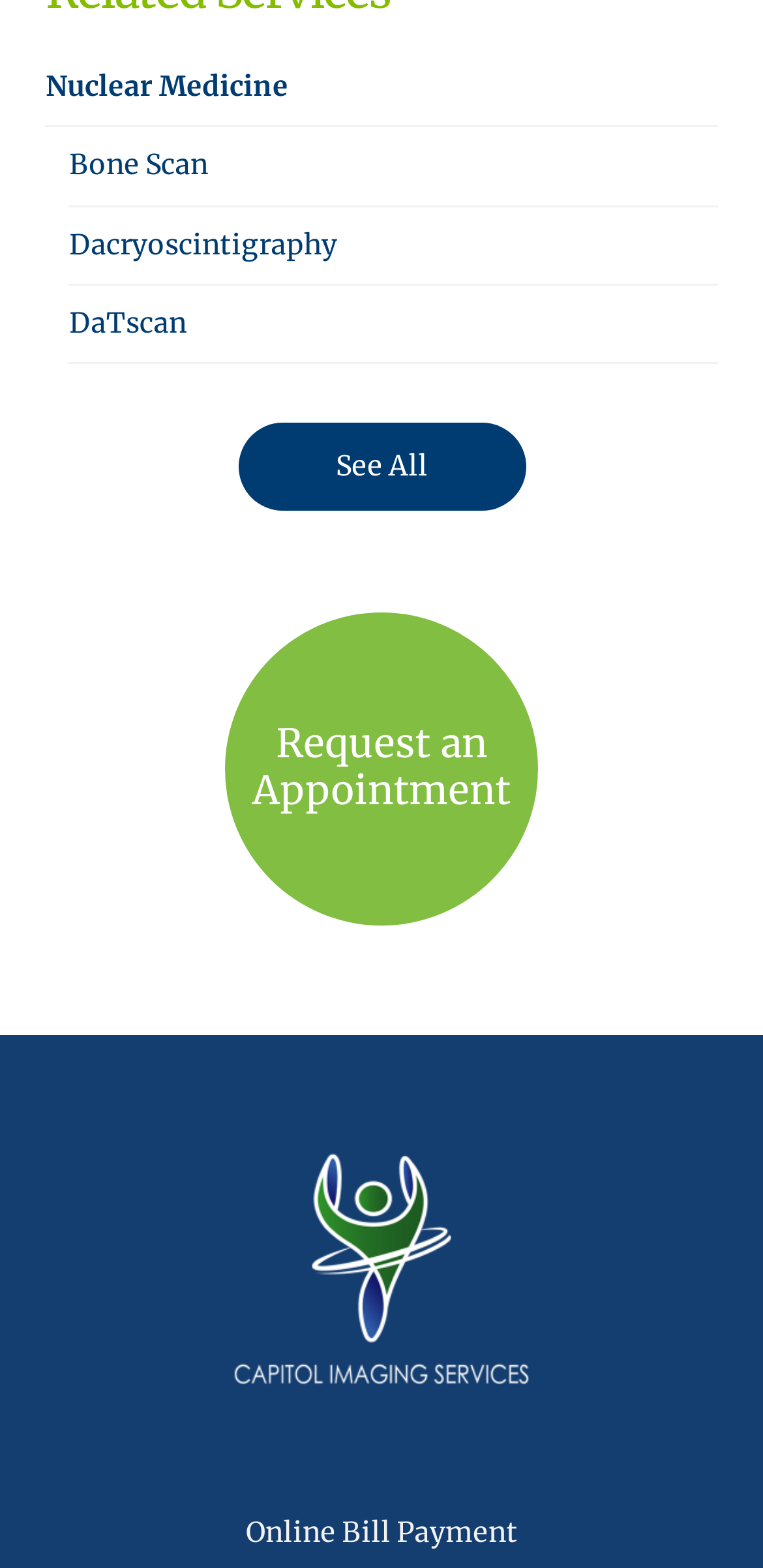Please provide the bounding box coordinates for the element that needs to be clicked to perform the instruction: "Request an appointment". The coordinates must consist of four float numbers between 0 and 1, formatted as [left, top, right, bottom].

[0.295, 0.391, 0.705, 0.59]